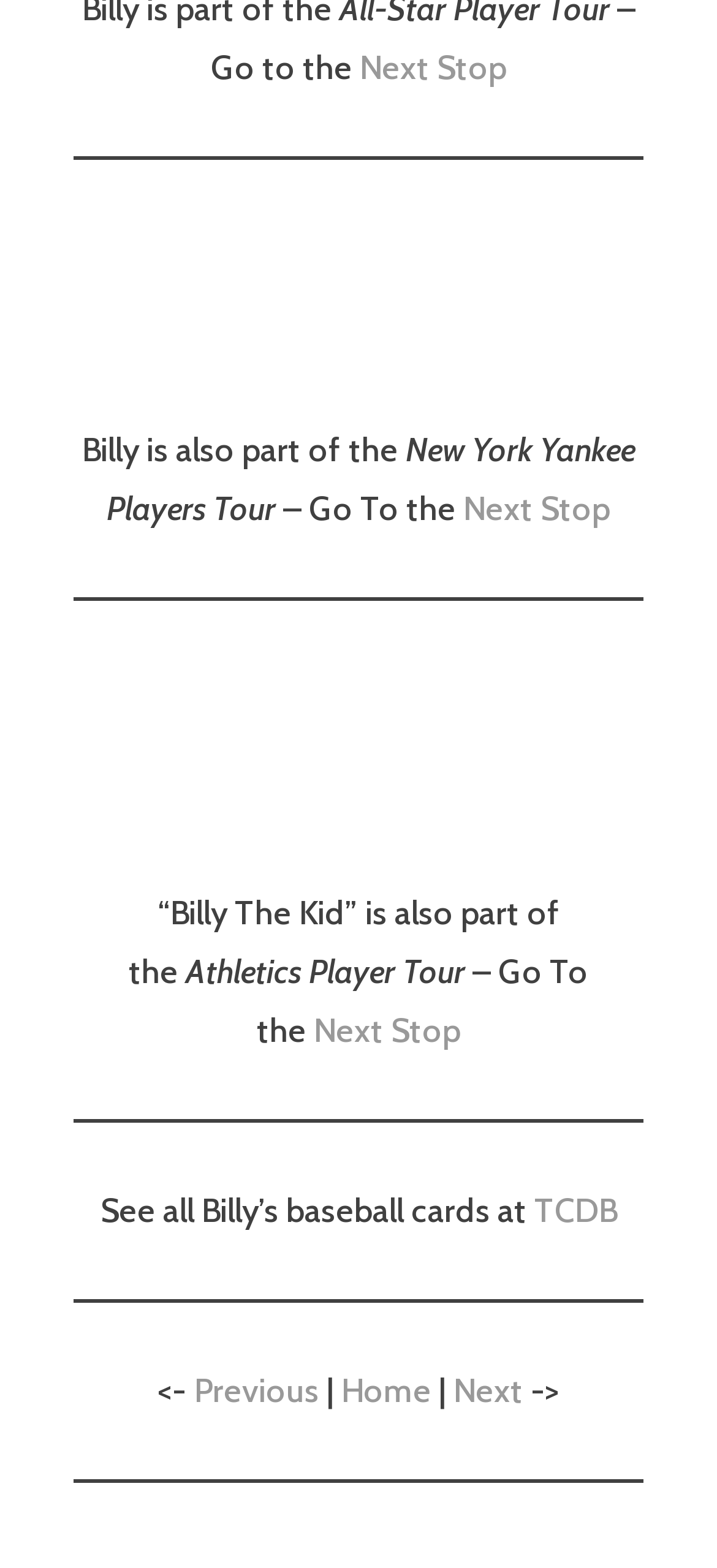Determine the coordinates of the bounding box for the clickable area needed to execute this instruction: "Go to the 'Athletics Player Tour'".

[0.259, 0.607, 0.649, 0.633]